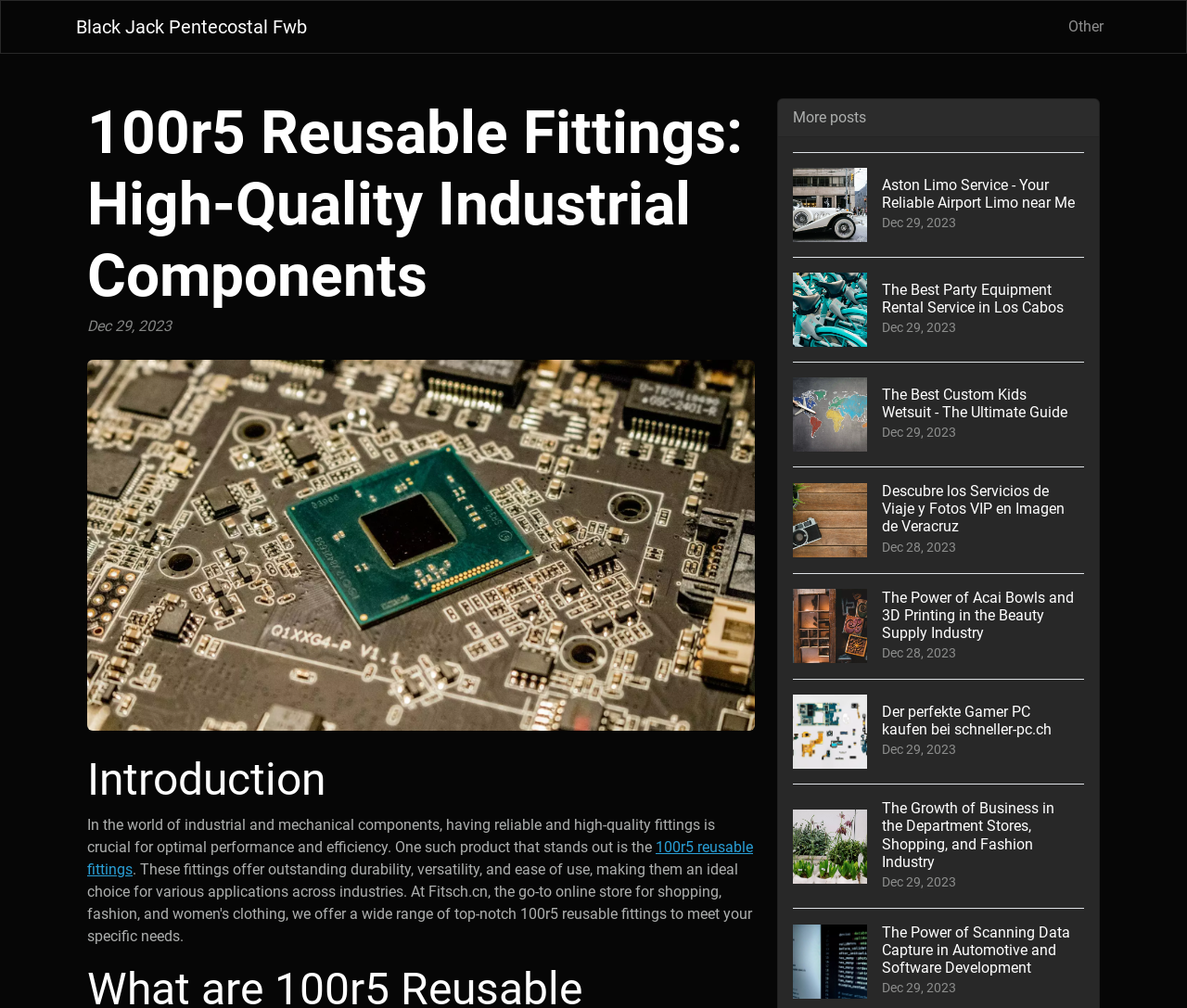What is the format of the dates mentioned on this webpage?
Using the visual information from the image, give a one-word or short-phrase answer.

Month Day, Year